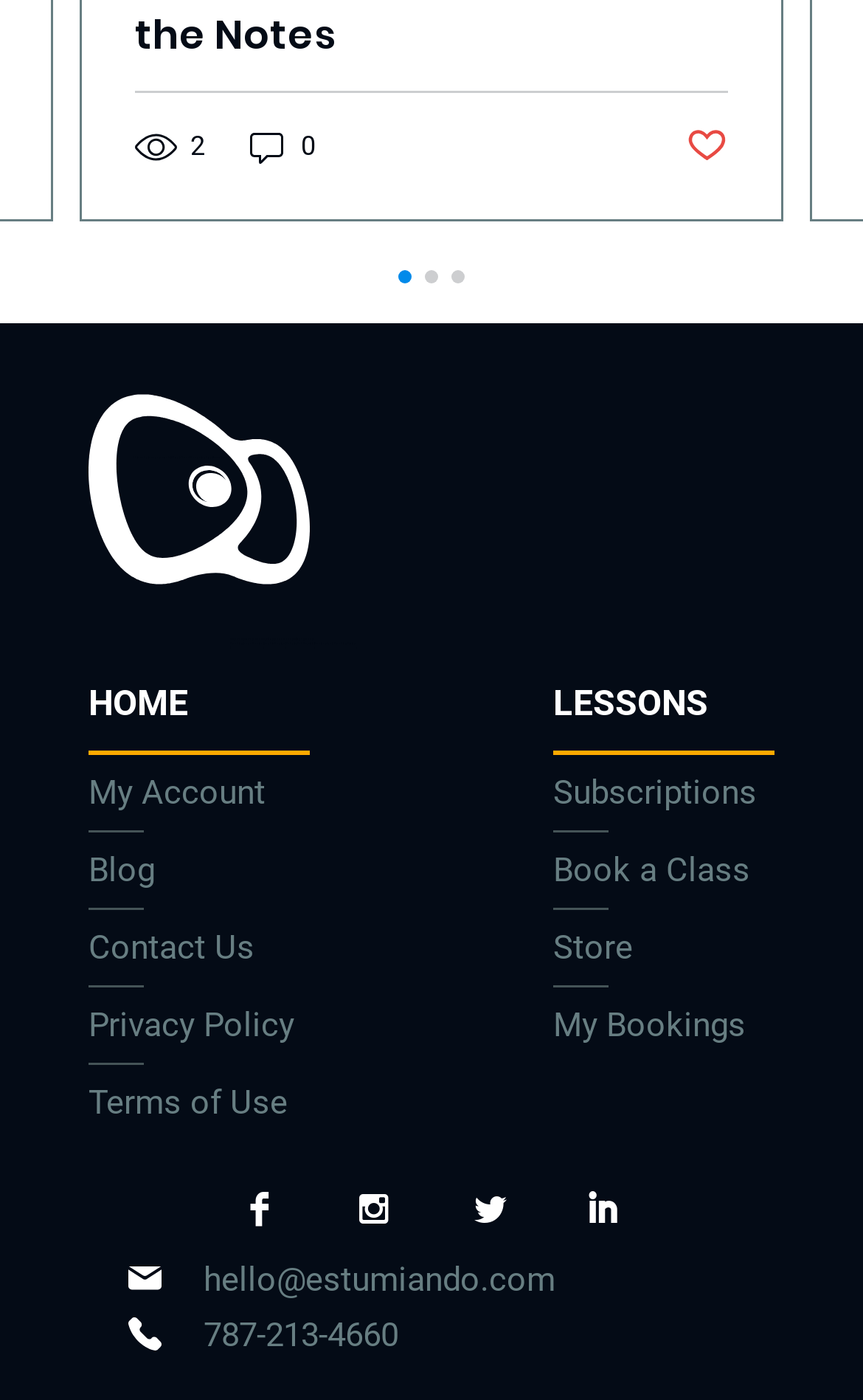Please study the image and answer the question comprehensively:
What is the name of the company that created this website?

The company name can be found in the static text element at the bottom of the webpage, which says 'This website was created by Diéresis Brand Consulting'.